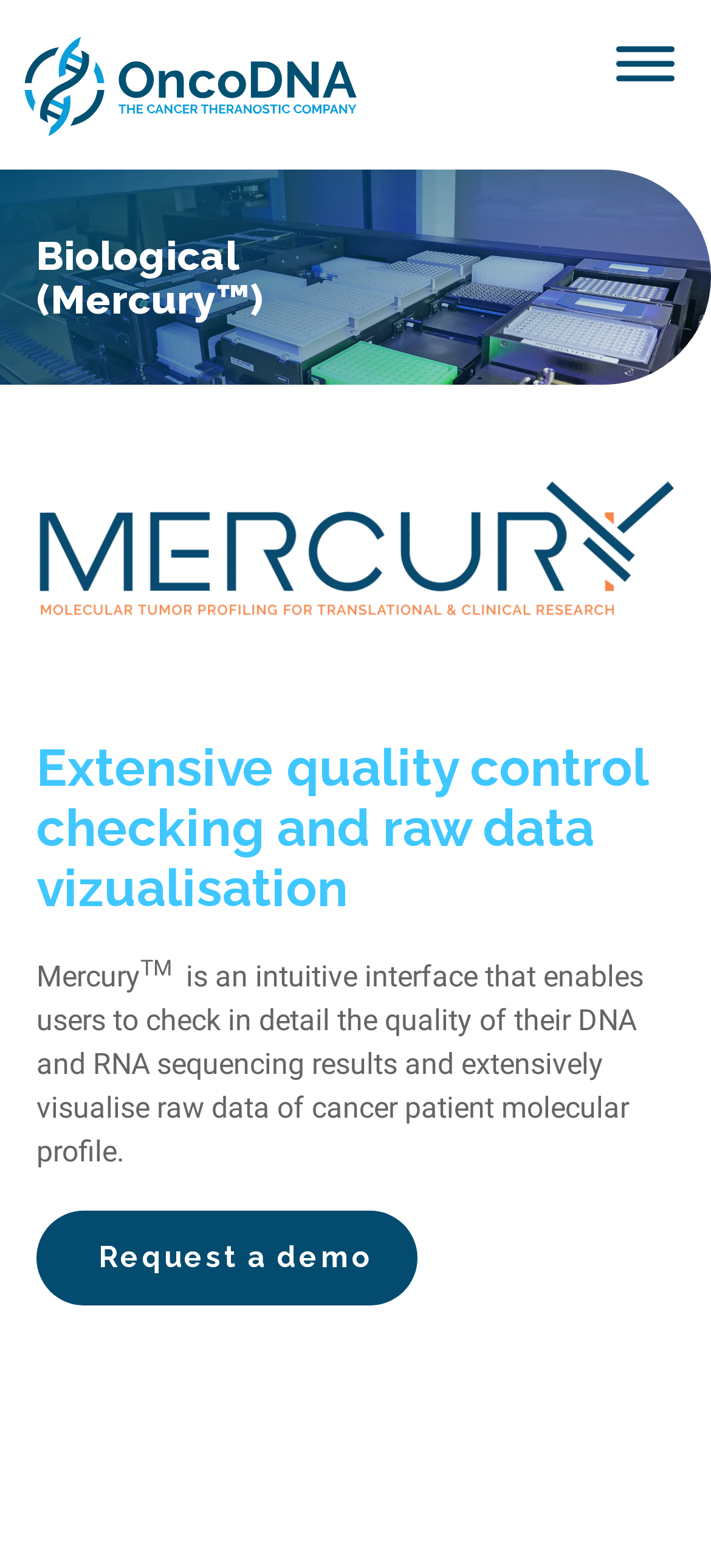Please answer the following question using a single word or phrase: 
What is the trademark symbol next to?

MERCURY